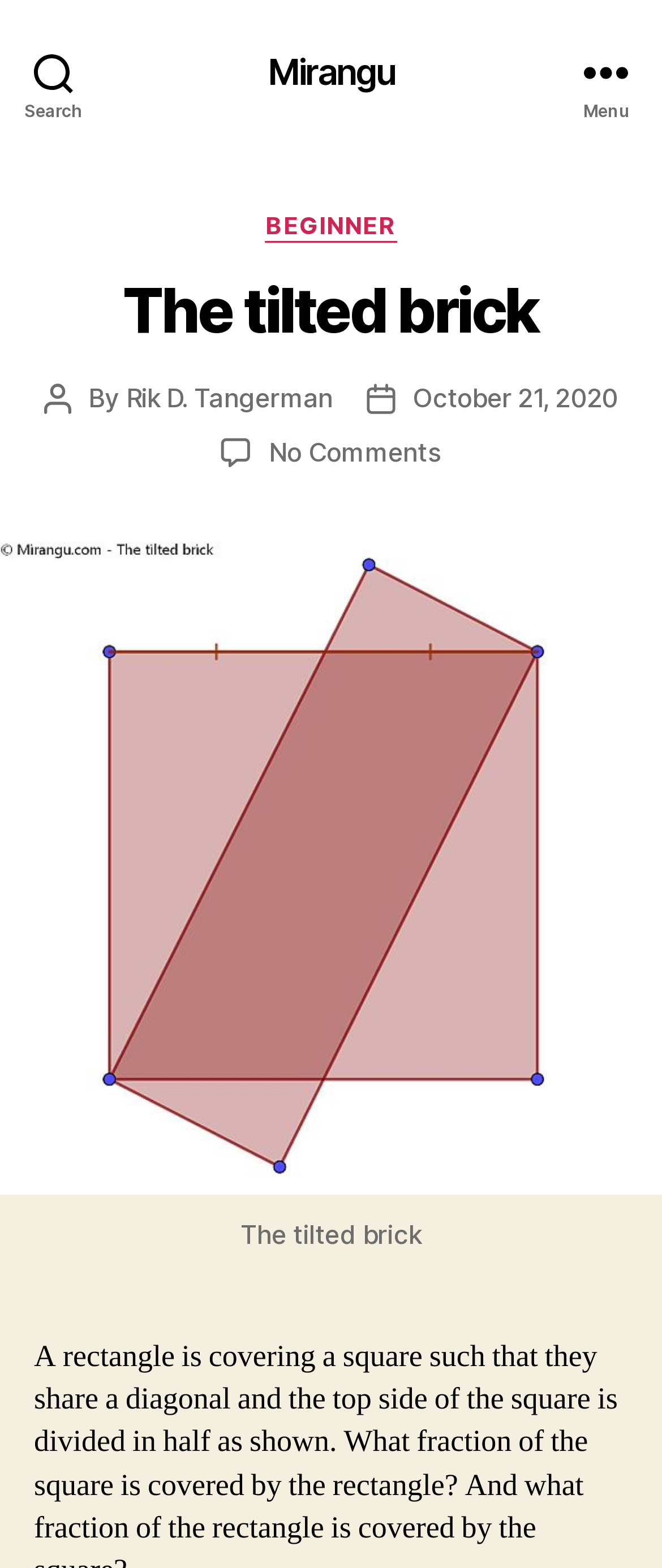Locate the UI element described by Beginner in the provided webpage screenshot. Return the bounding box coordinates in the format (top-left x, top-left y, bottom-right x, bottom-right y), ensuring all values are between 0 and 1.

[0.401, 0.134, 0.599, 0.154]